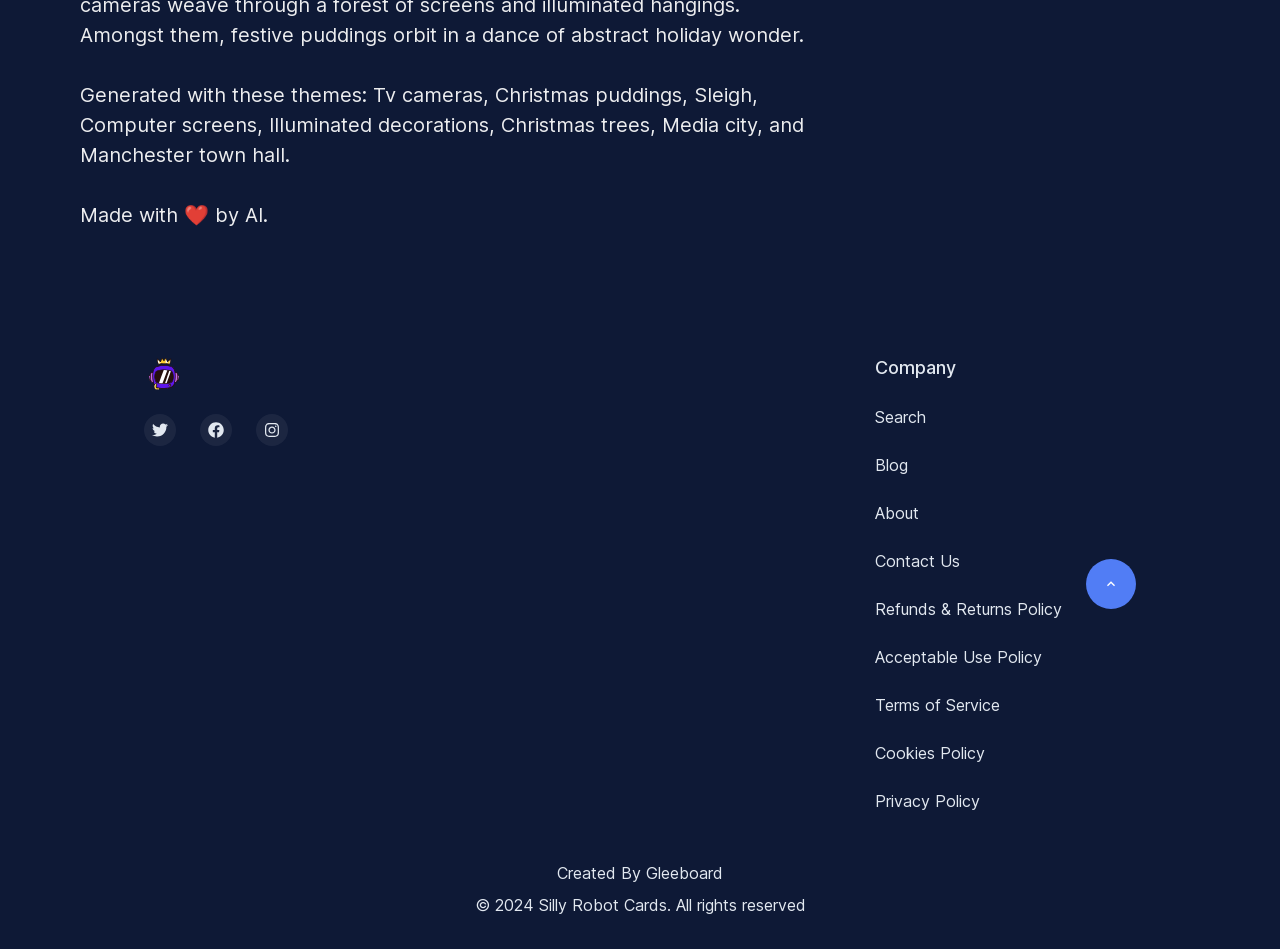Specify the bounding box coordinates of the area that needs to be clicked to achieve the following instruction: "View the company logo".

[0.112, 0.373, 0.484, 0.415]